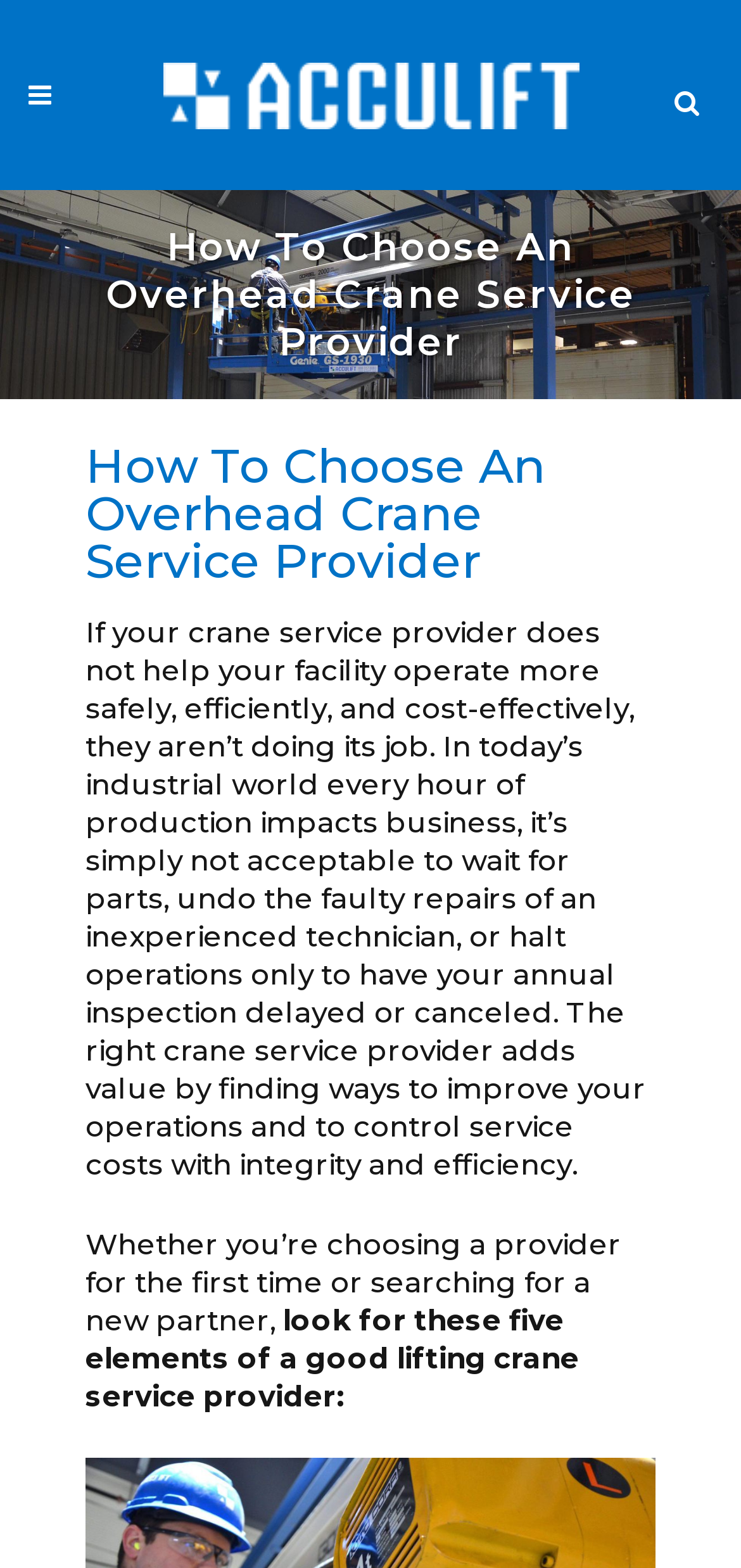Return the bounding box coordinates of the UI element that corresponds to this description: "name="s" placeholder="Search"". The coordinates must be given as four float numbers in the range of 0 and 1, [left, top, right, bottom].

[0.146, 0.018, 0.864, 0.042]